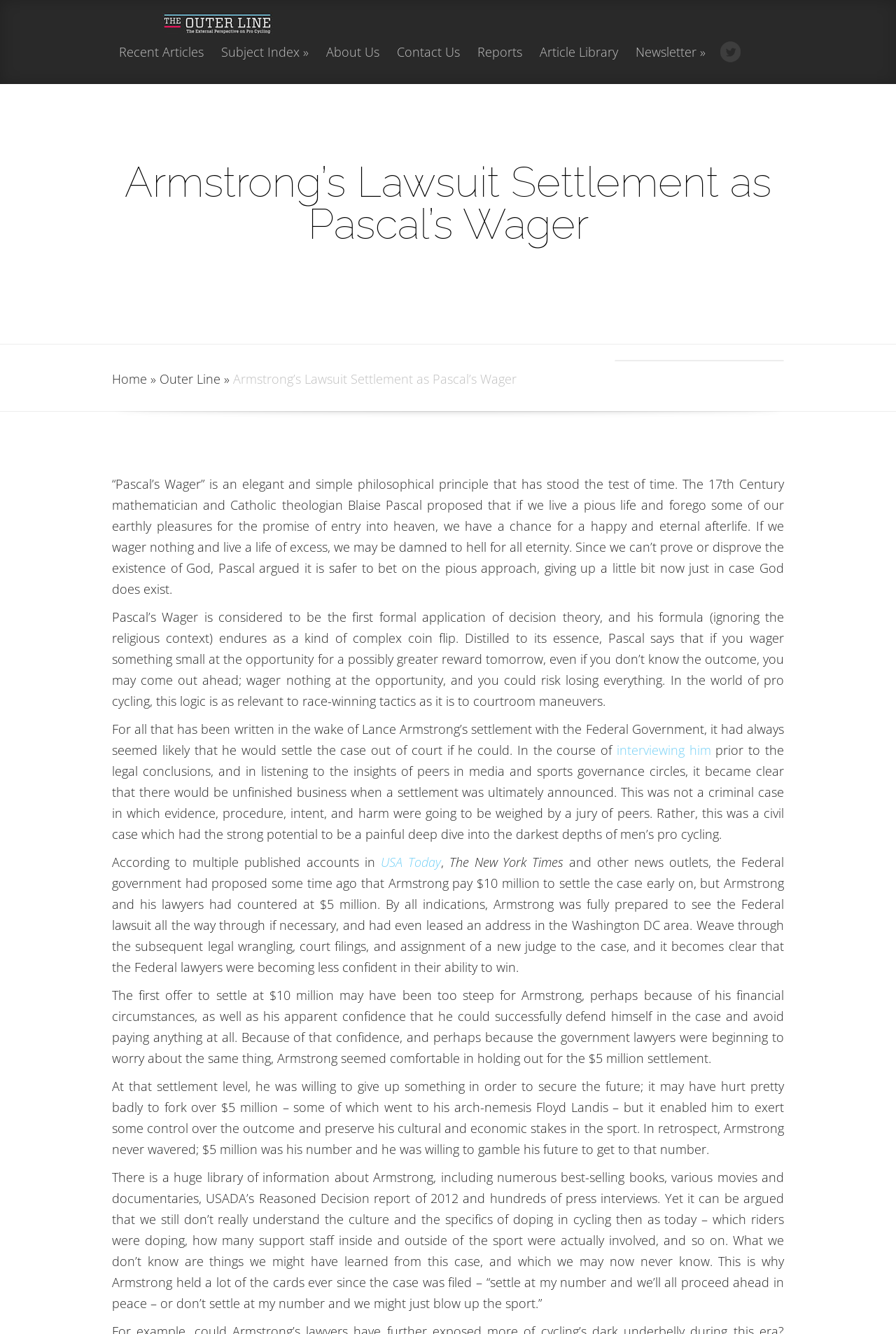Provide the bounding box coordinates in the format (top-left x, top-left y, bottom-right x, bottom-right y). All values are floating point numbers between 0 and 1. Determine the bounding box coordinate of the UI element described as: Newsletter

[0.702, 0.034, 0.795, 0.063]